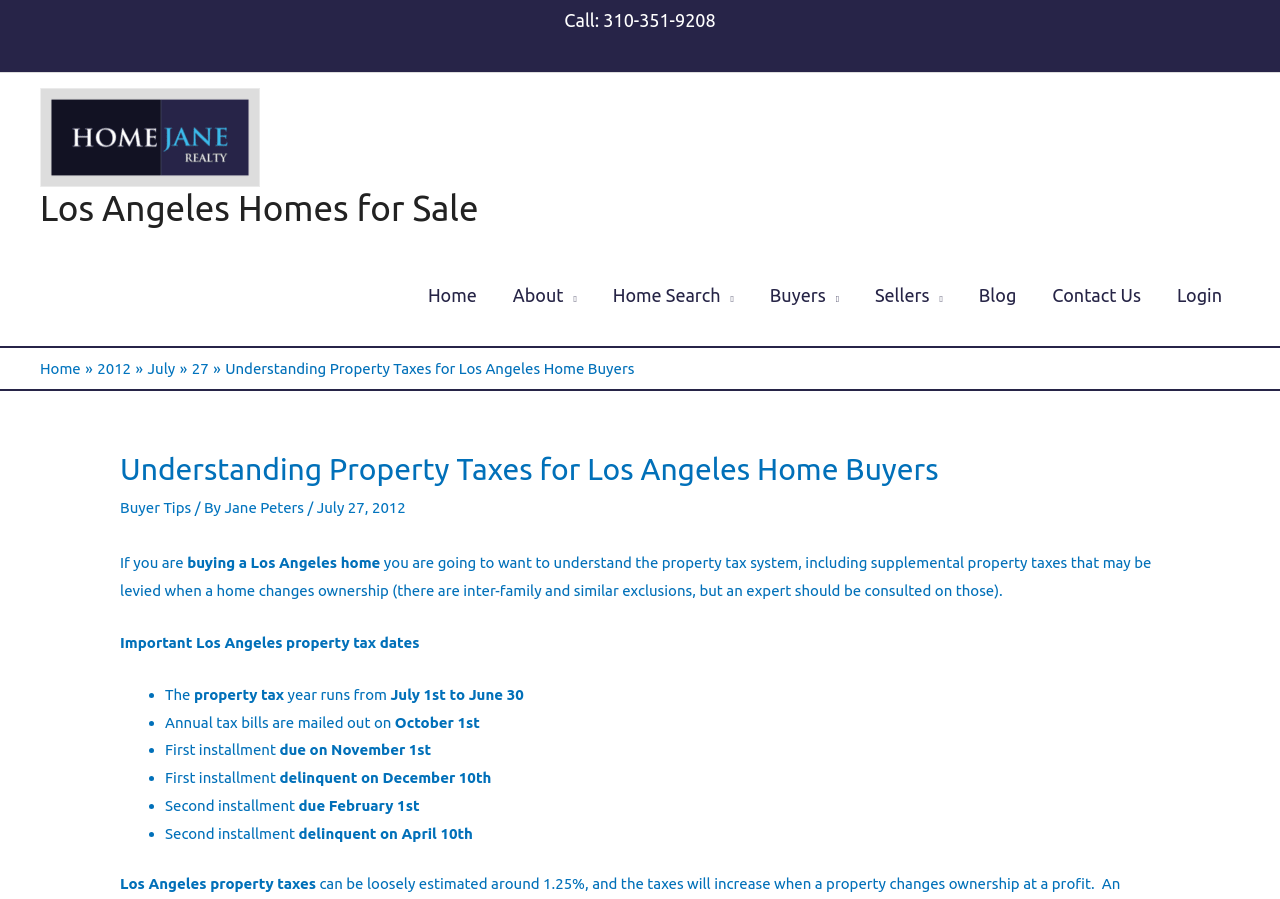What is the phone number to call?
Please provide a detailed answer to the question.

I found the phone number by looking at the static text element 'Call: 310-351-9208' located at the top of the webpage.